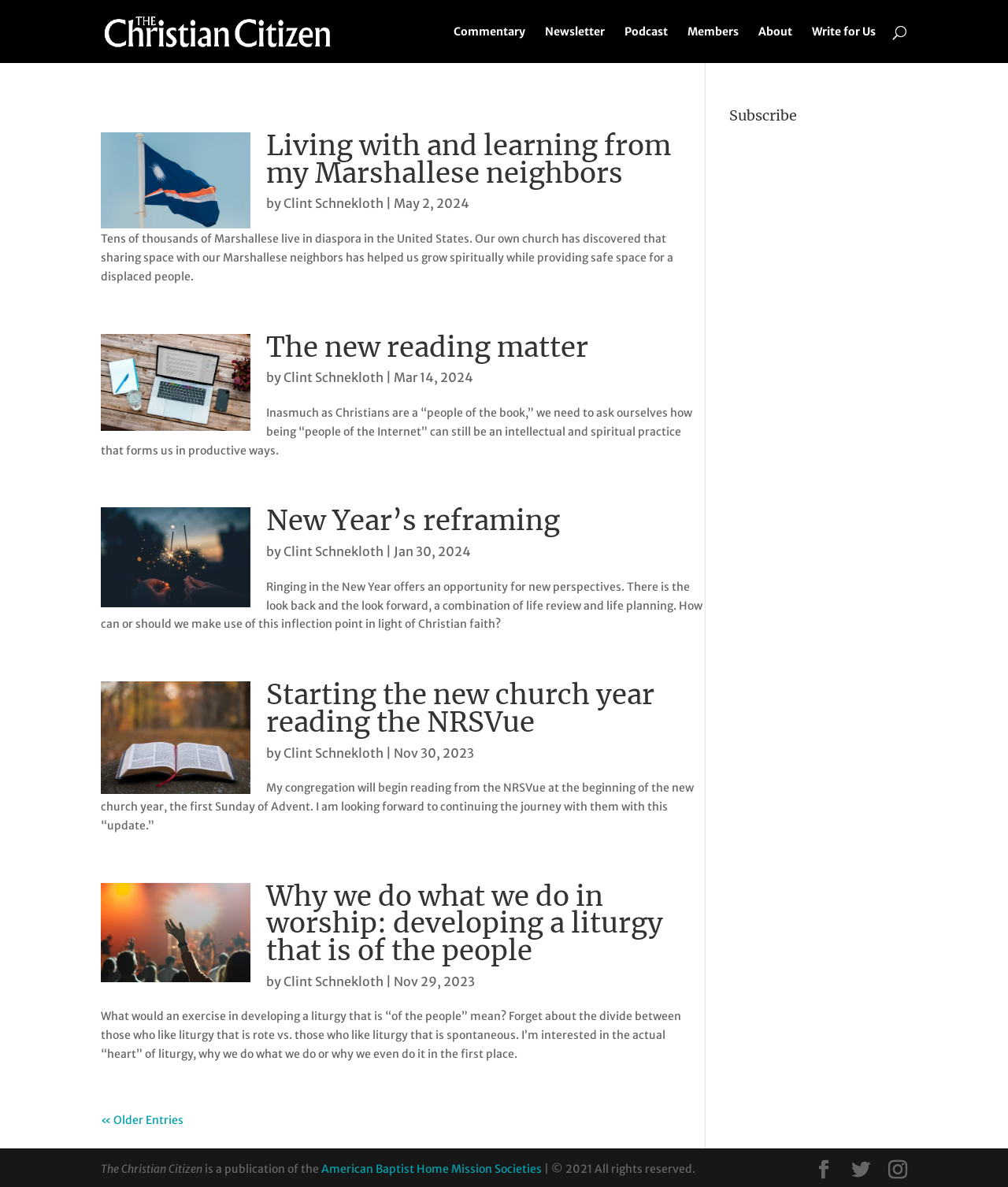Answer the following in one word or a short phrase: 
What is the title of the second article?

The new reading matter